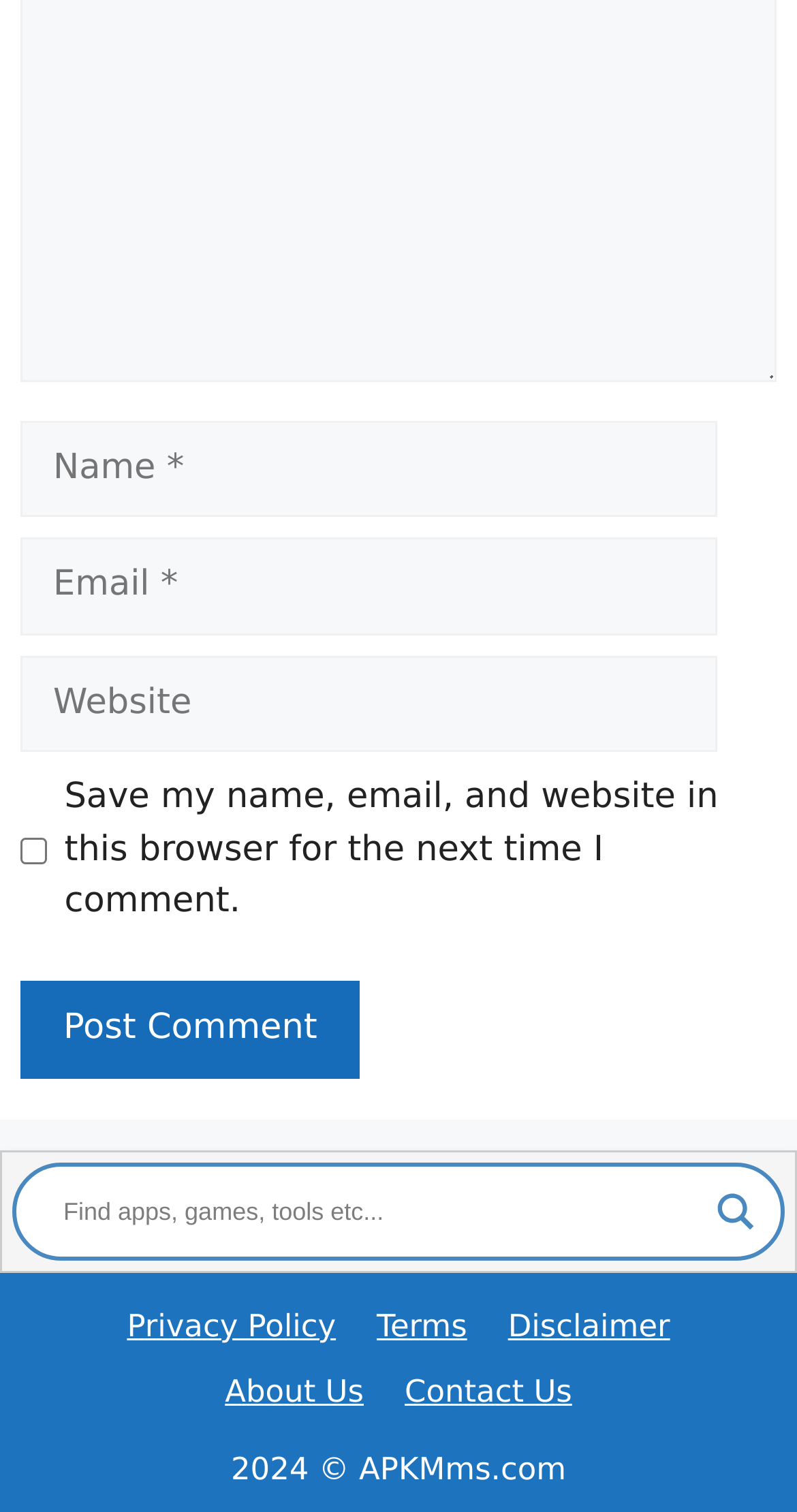Provide the bounding box coordinates of the HTML element described as: "Contact Us". The bounding box coordinates should be four float numbers between 0 and 1, i.e., [left, top, right, bottom].

[0.508, 0.909, 0.718, 0.933]